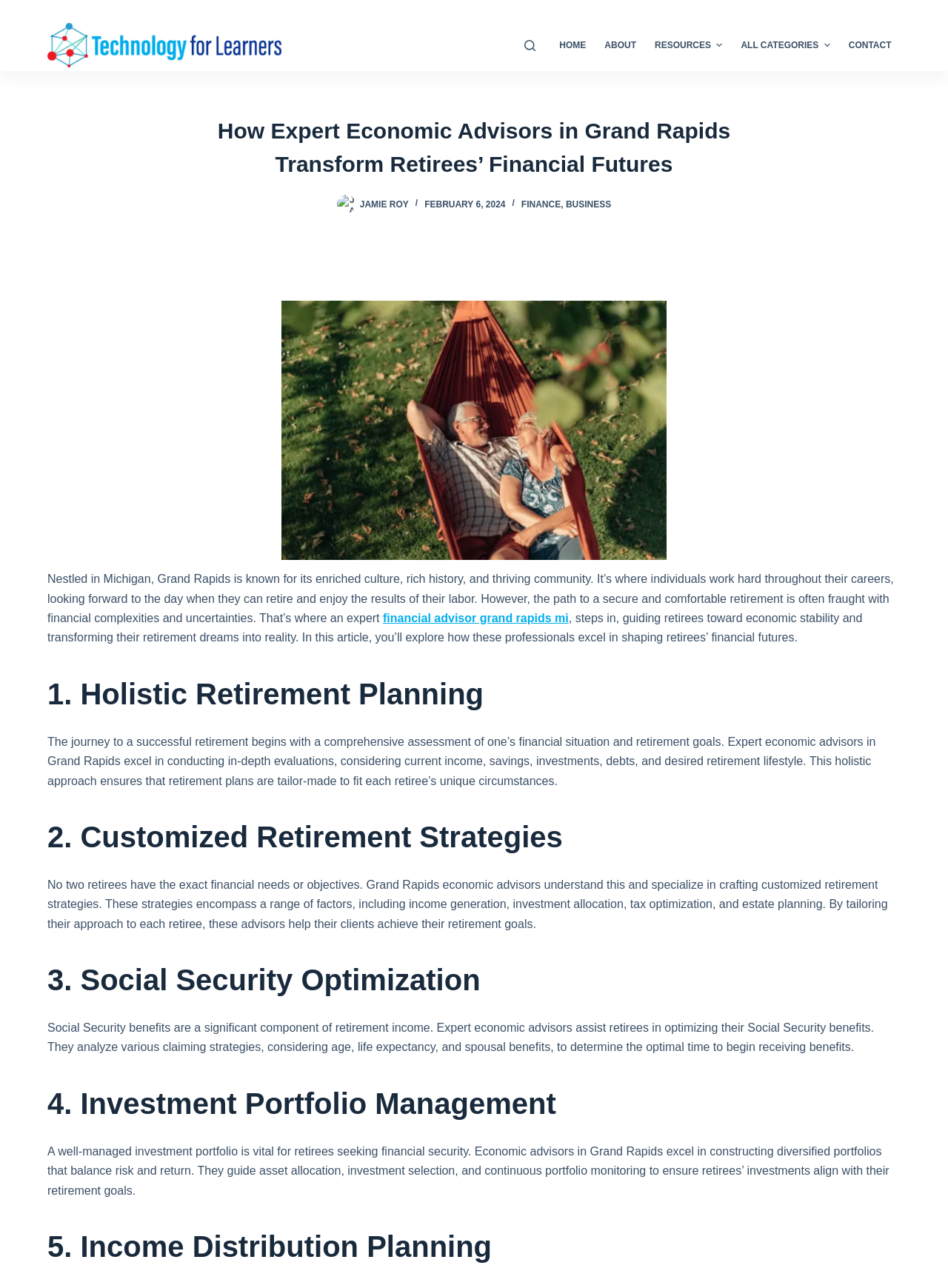Please predict the bounding box coordinates (top-left x, top-left y, bottom-right x, bottom-right y) for the UI element in the screenshot that fits the description: Skip to content

[0.0, 0.0, 0.031, 0.012]